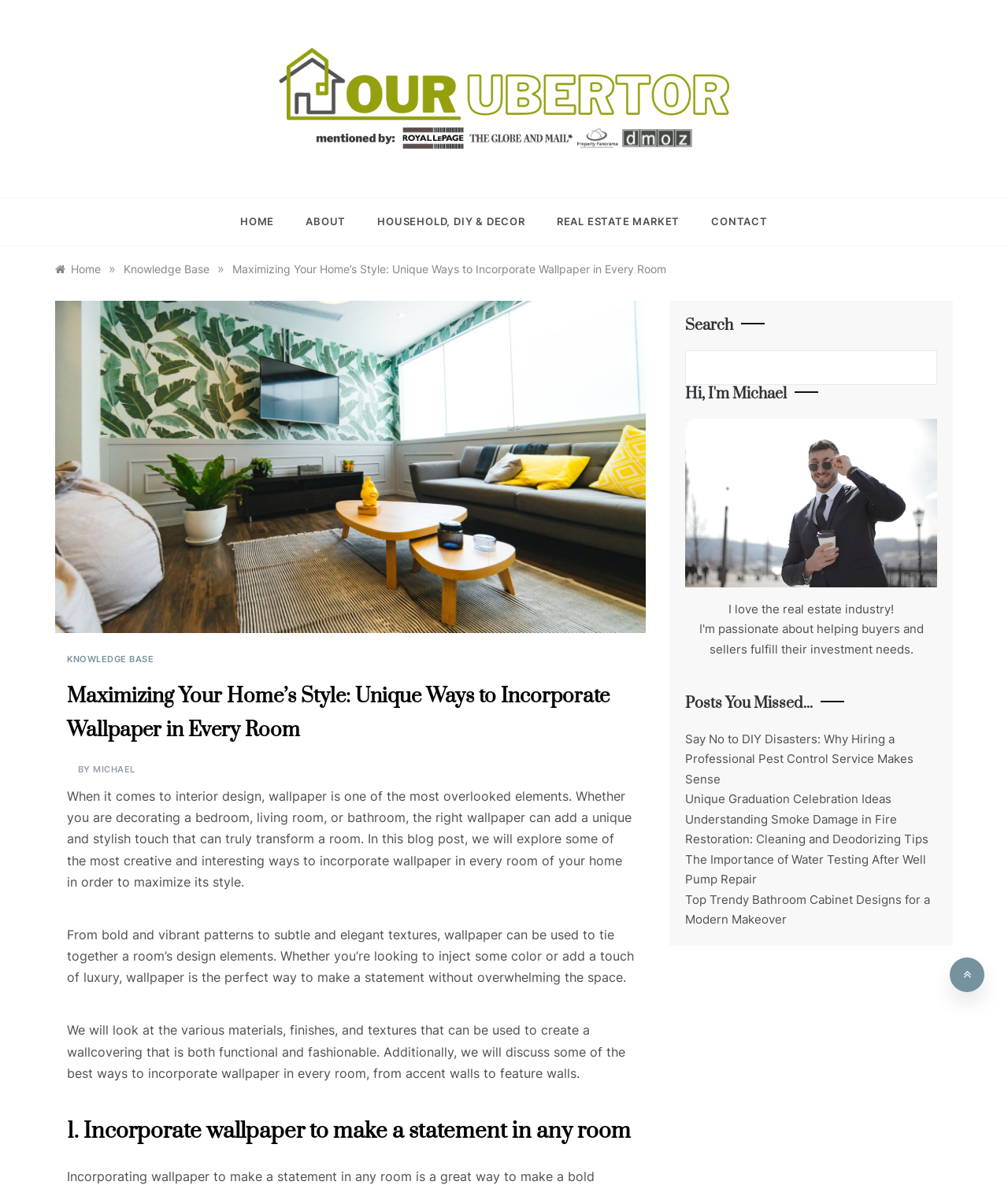Please determine the bounding box coordinates for the UI element described here. Use the format (top-left x, top-left y, bottom-right x, bottom-right y) with values bounded between 0 and 1: Household, DIY & Decor

[0.359, 0.167, 0.537, 0.207]